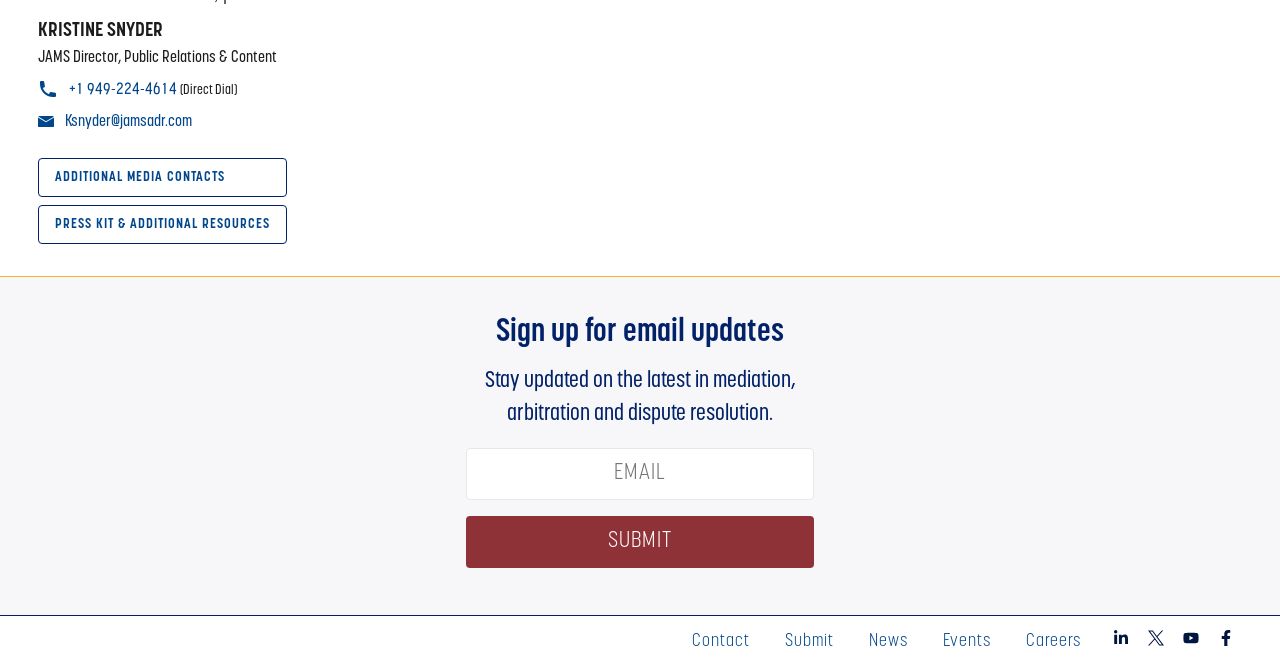Please provide a one-word or phrase answer to the question: 
What is the name of the JAMS Director?

KRISTINE SNYDER